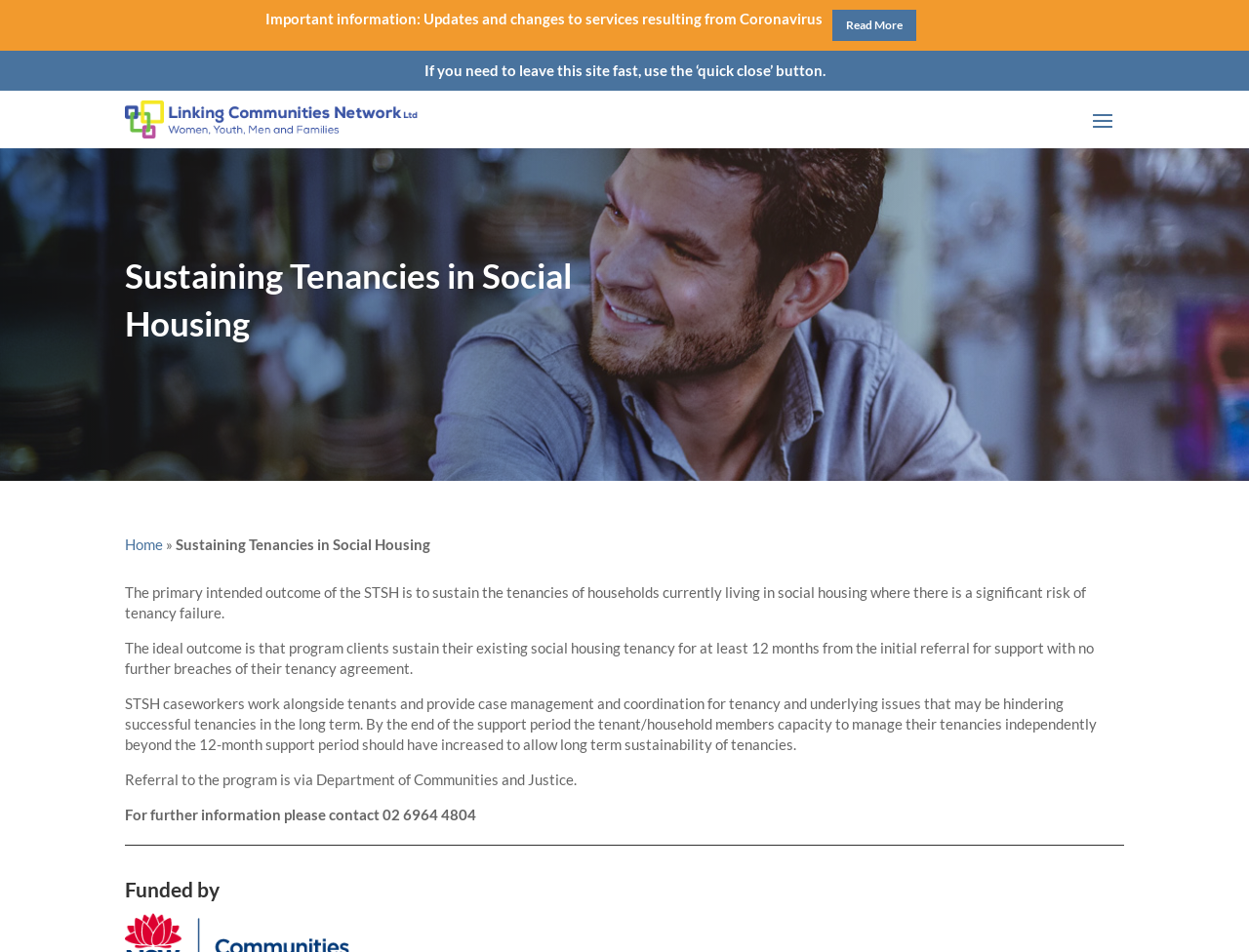Locate the bounding box coordinates for the element described below: "Read More". The coordinates must be four float values between 0 and 1, formatted as [left, top, right, bottom].

[0.667, 0.01, 0.734, 0.043]